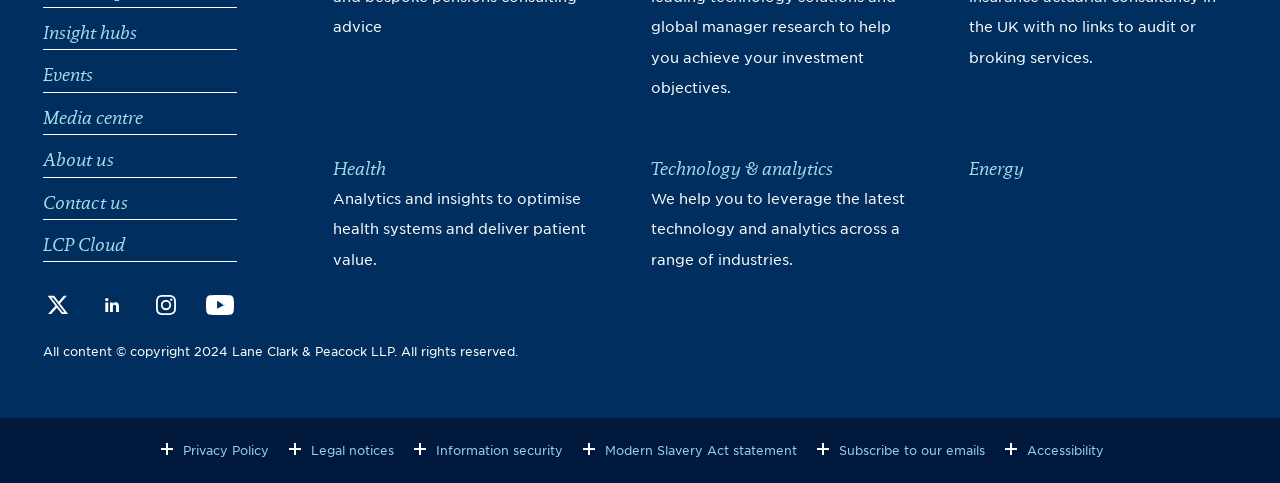What is the last link at the bottom?
Based on the screenshot, provide a one-word or short-phrase response.

Accessibility